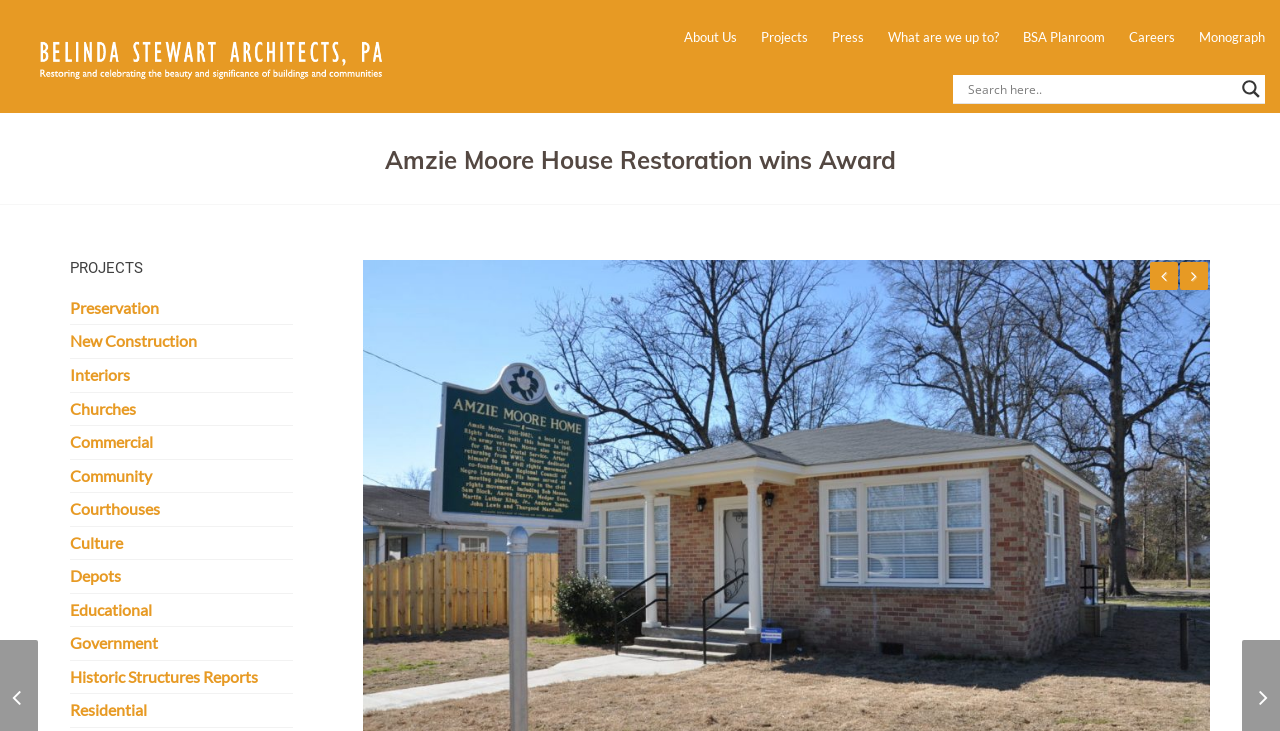Carefully examine the image and provide an in-depth answer to the question: Is the search input field enabled?

I checked the search input field and found that it is not disabled, which means it is enabled and can be used to search for content on the webpage.